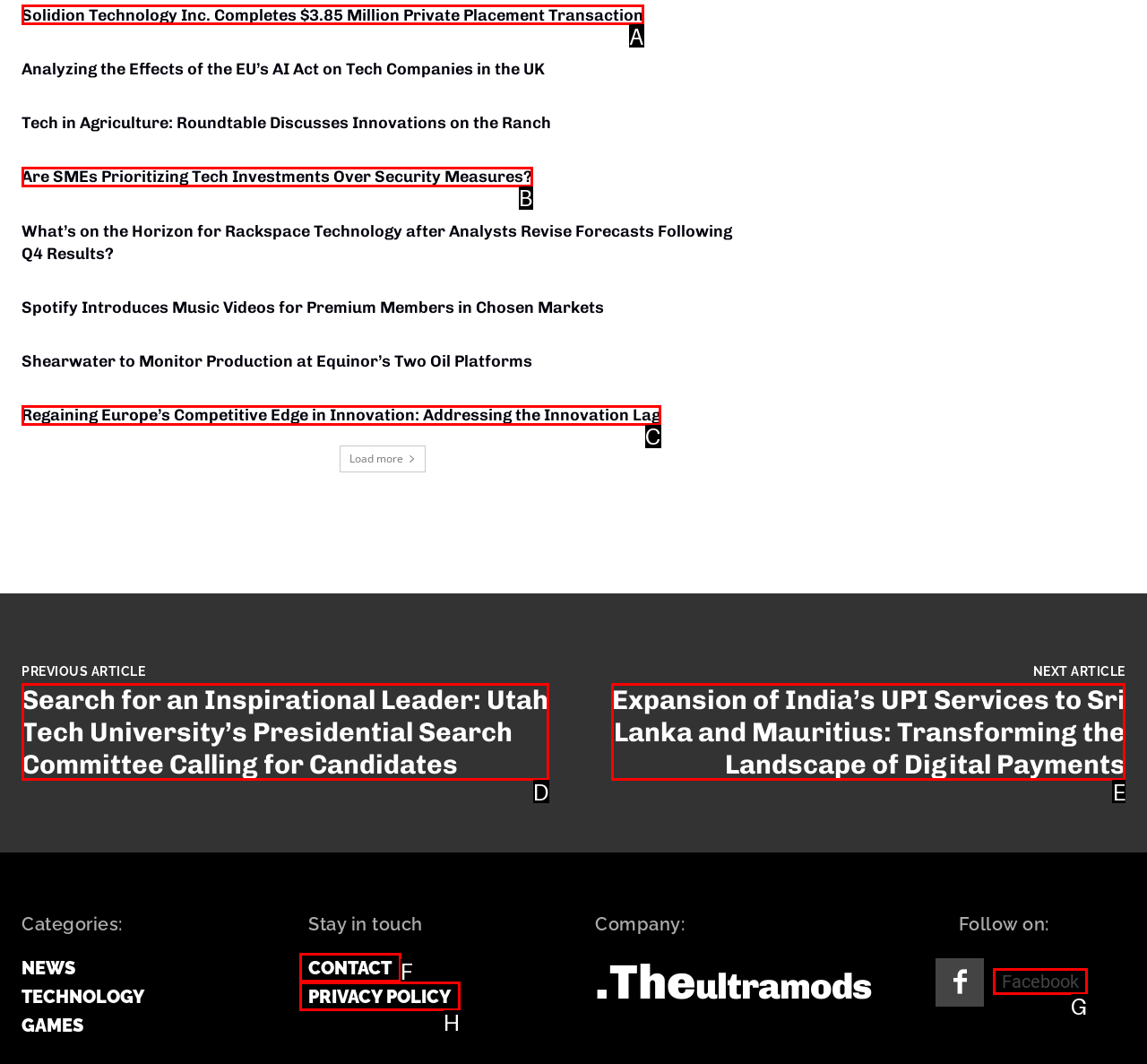Point out the HTML element I should click to achieve the following task: Follow on Facebook Provide the letter of the selected option from the choices.

G